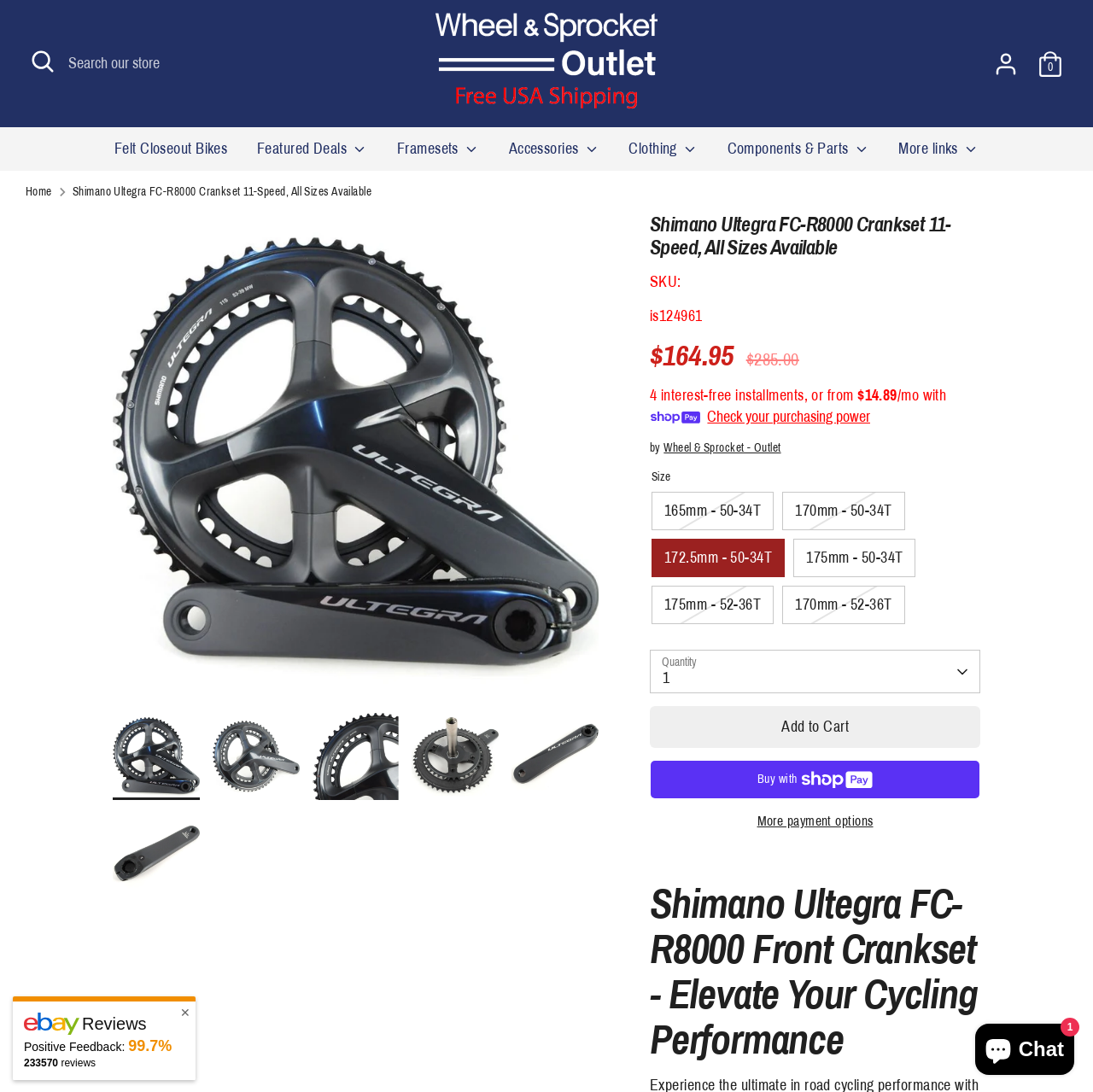What is the brand of the crankset?
Look at the image and respond with a single word or a short phrase.

Shimano